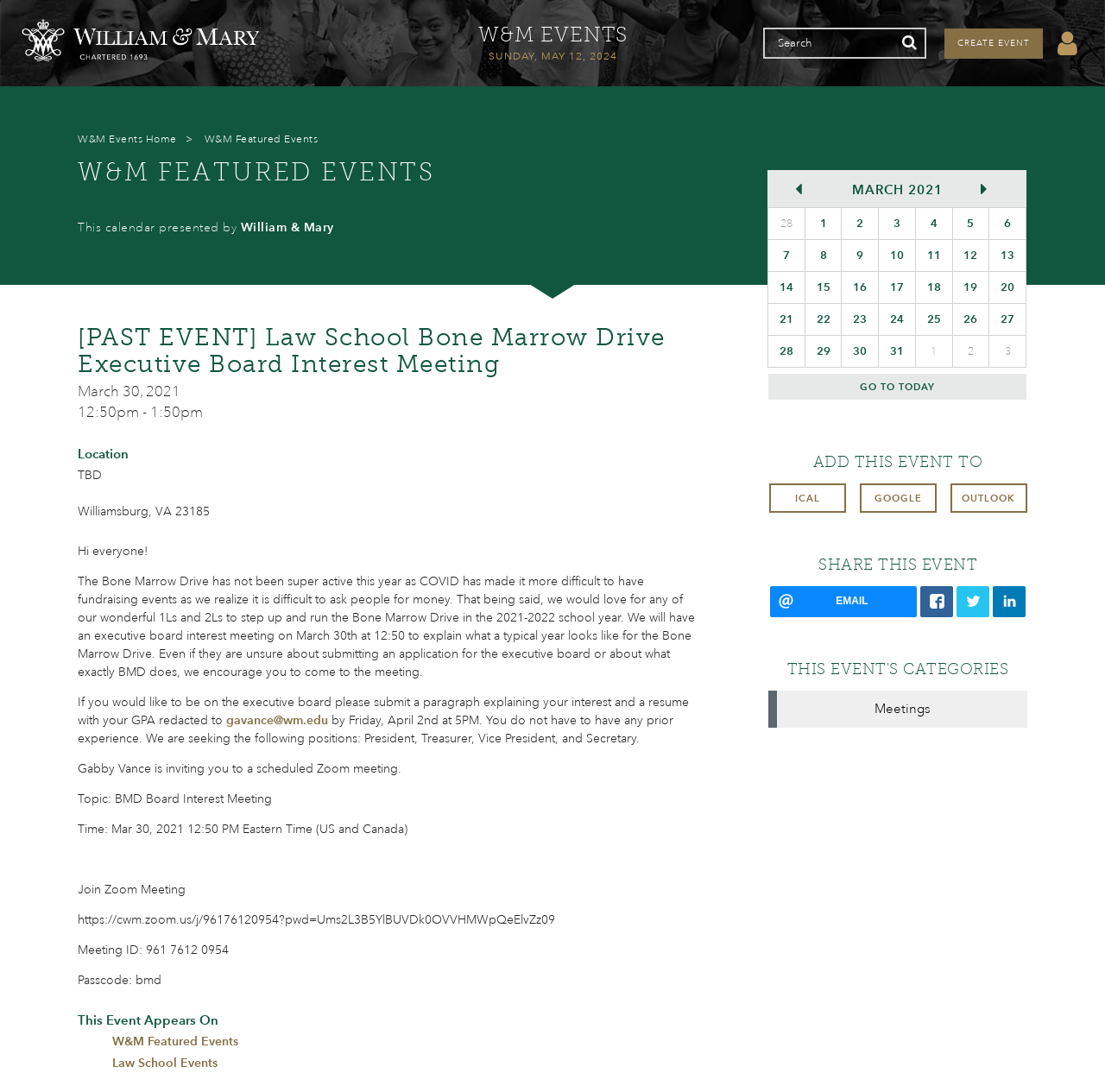Please provide a comprehensive answer to the question based on the screenshot: What is the name of the university?

The name of the university can be found in the top-left corner of the webpage, where it says 'William & Mary' with a logo next to it.